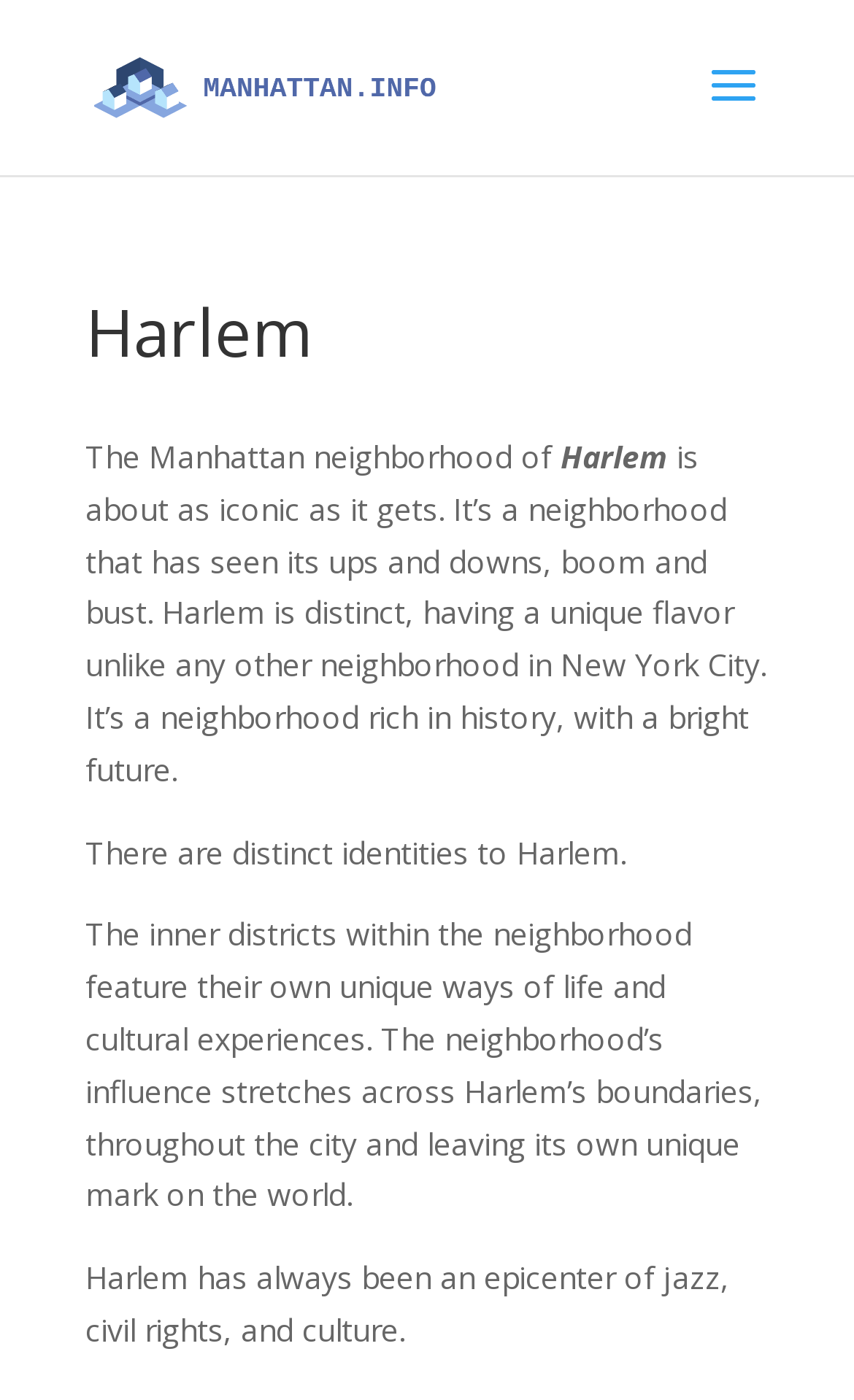What is the neighborhood being described?
Look at the image and provide a detailed response to the question.

The neighborhood being described is Harlem, which is mentioned in the heading and throughout the text as the main topic of the webpage.